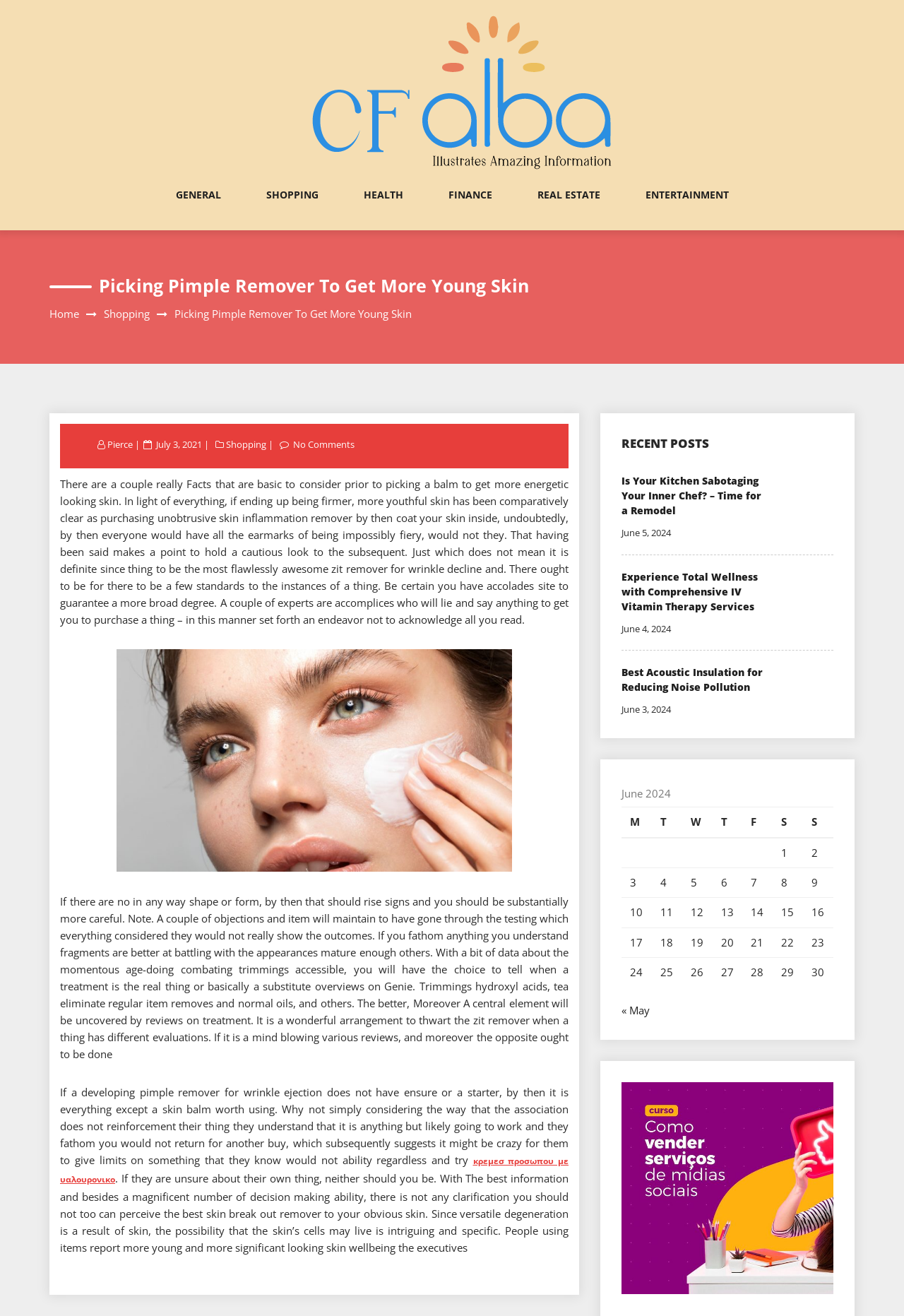Determine which piece of text is the heading of the webpage and provide it.

Picking Pimple Remover To Get More Young Skin